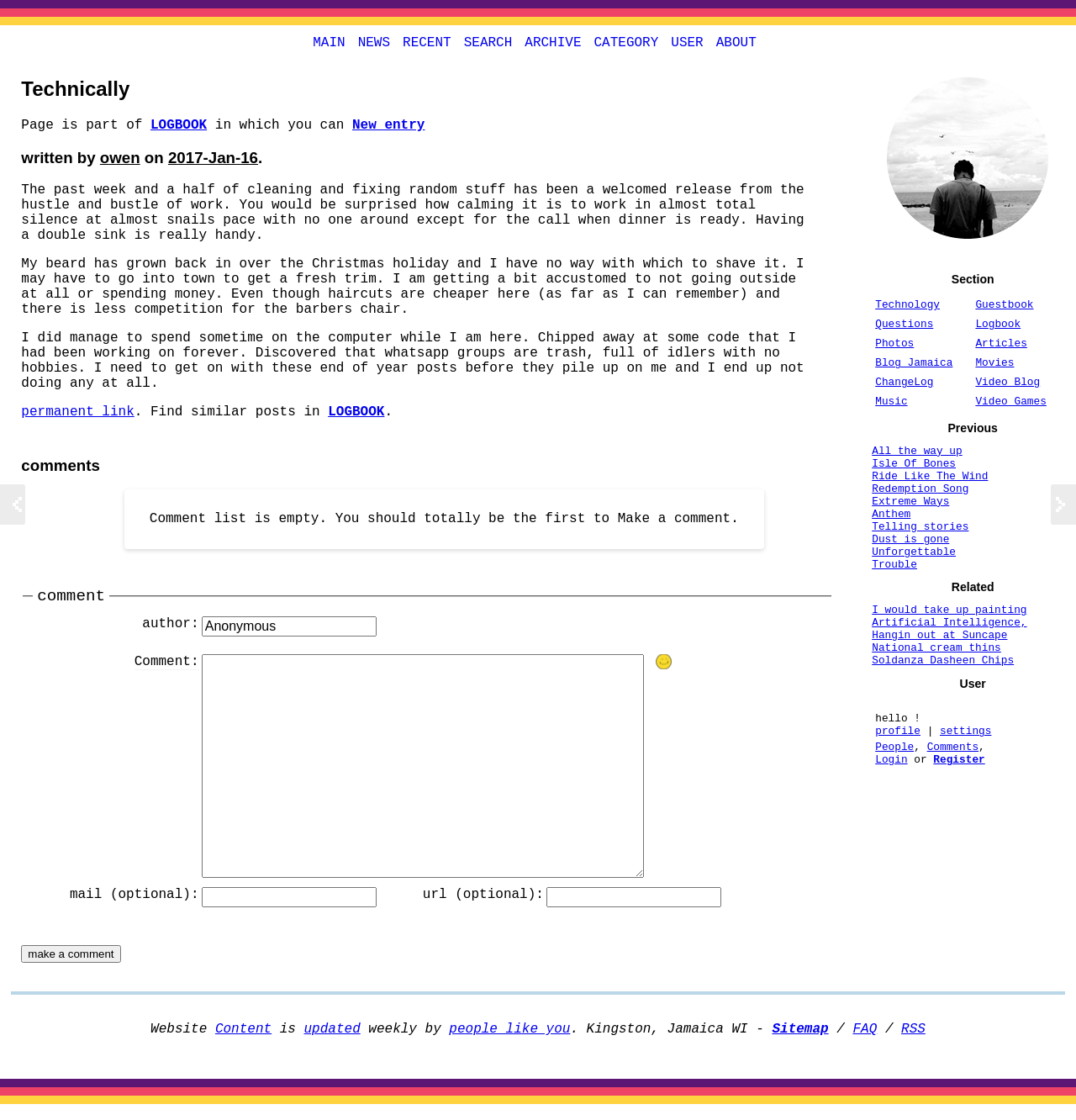Please identify the bounding box coordinates for the region that you need to click to follow this instruction: "view user profile".

[0.813, 0.647, 0.855, 0.659]